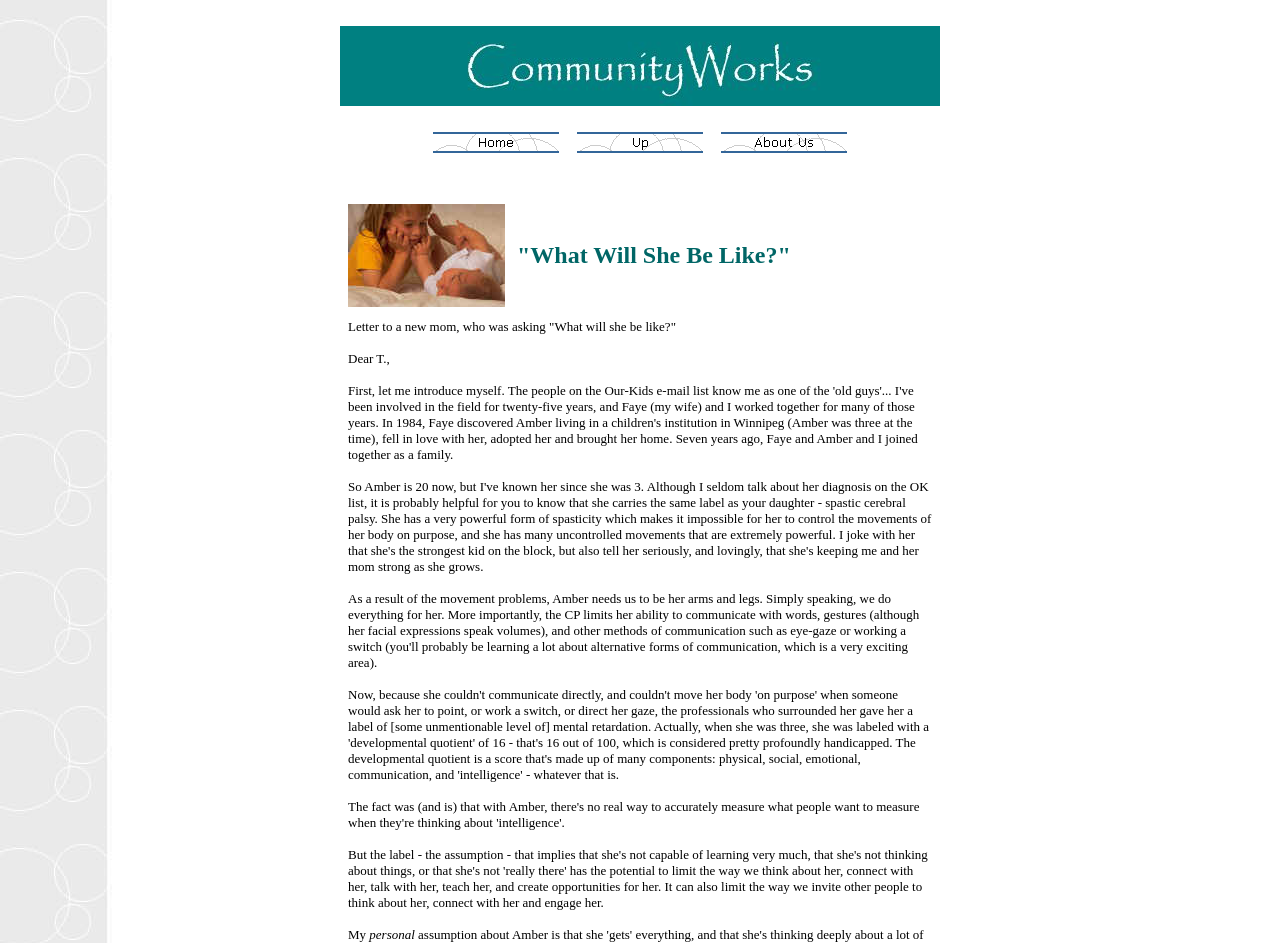Is there an image on the webpage?
Based on the screenshot, provide your answer in one word or phrase.

Yes